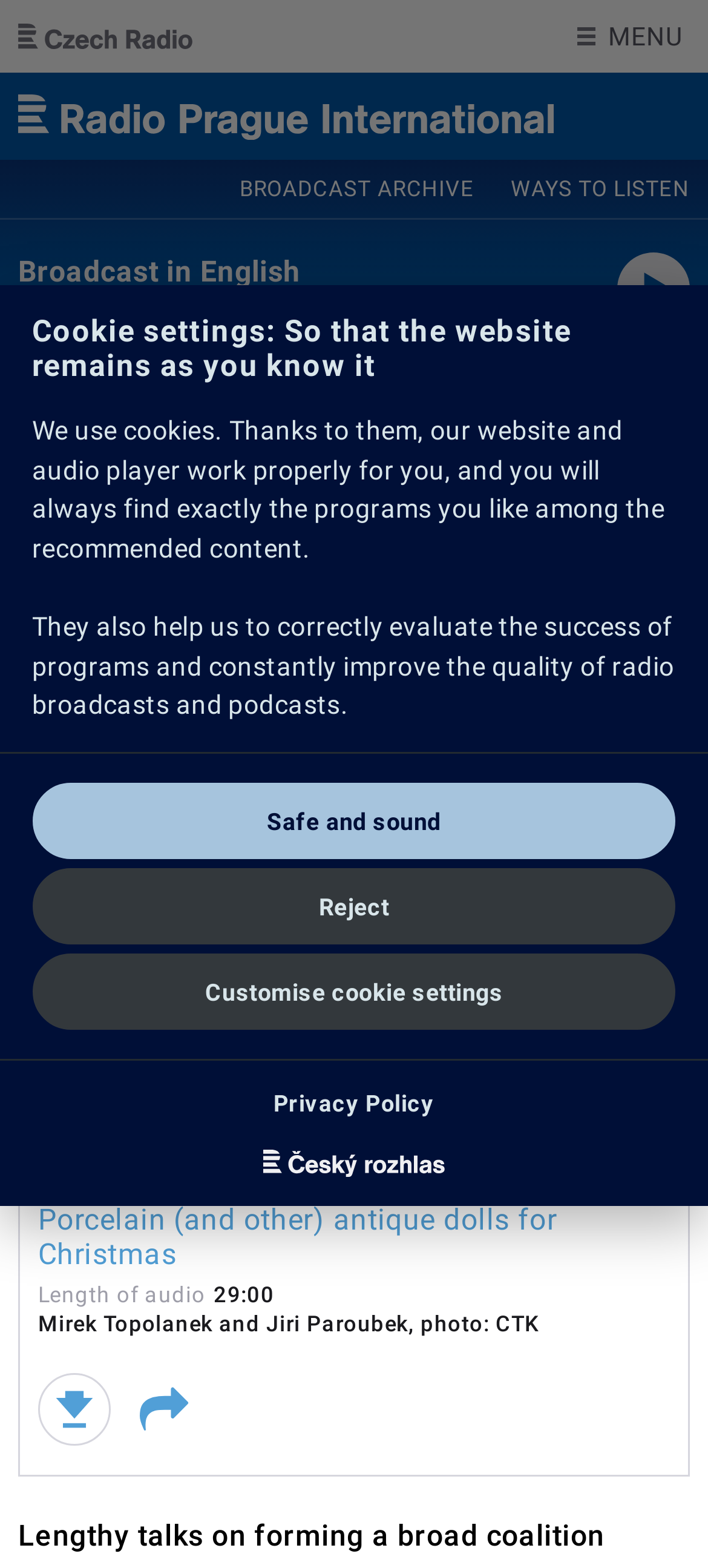Locate and generate the text content of the webpage's heading.

Coalition talks collapse (again) as Topolanek turns back on Social Democrats